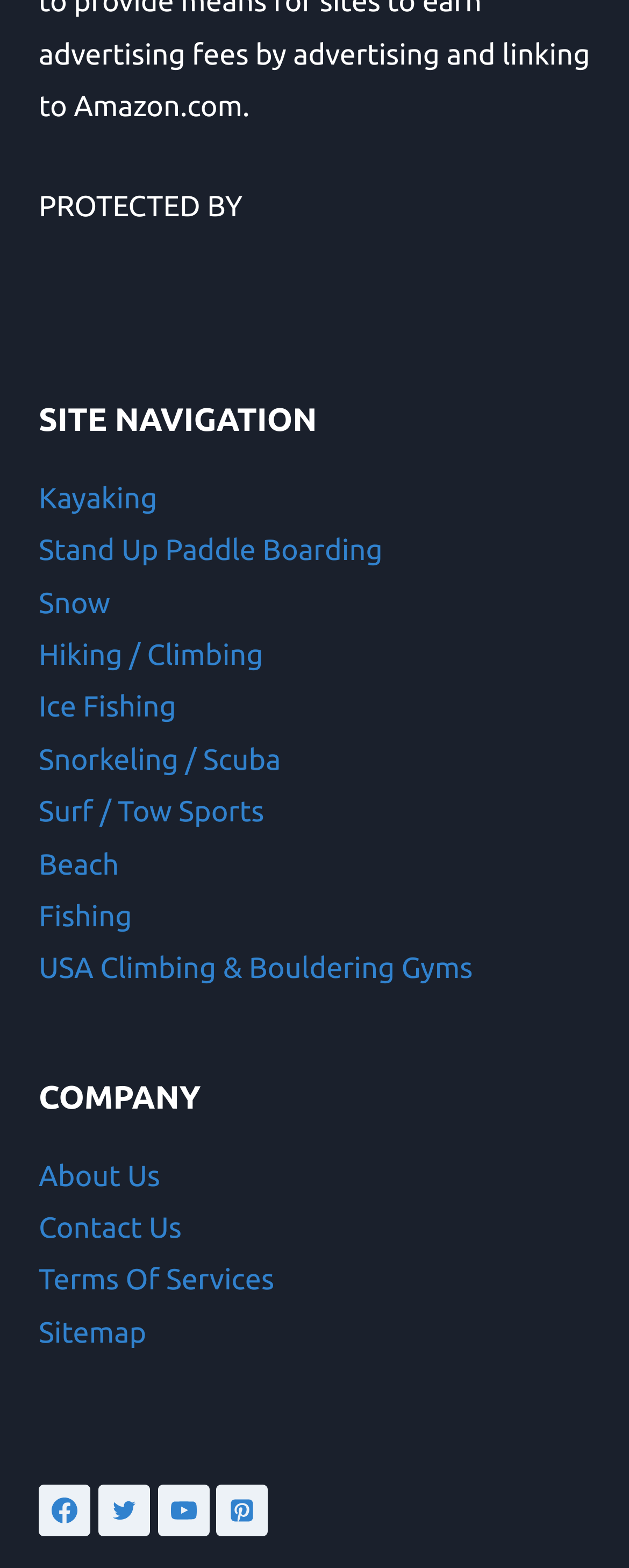Please provide a one-word or phrase answer to the question: 
How many links are there in the 'SITE NAVIGATION' section?

11